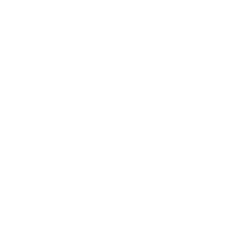Detail the scene depicted in the image with as much precision as possible.

The image features a detailed illustration of the Astrophytum myriostigma cv. Kikko Onzuka, commonly known as the bishop's cap cactus. This specific variety is depicted alongside its description, showcasing its unique shape and patterns. The text accompanying the image informs potential buyers about the availability of five seeds in a pack. It highlights additional information about the seeds, including that they are fresh and recently harvested, ensuring high viability. The image is part of a product listing aimed at gardening enthusiasts, particularly those interested in cacti and succulent plants. Users can also find links to additional products and purchasing options, enhancing their shopping experience.